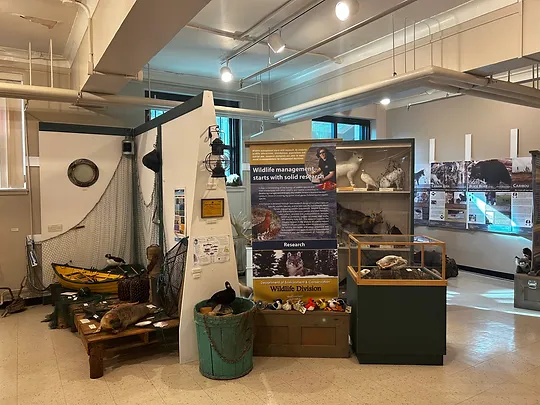Give a one-word or short phrase answer to the question: 
What is the purpose of the exhibit?

Raising awareness